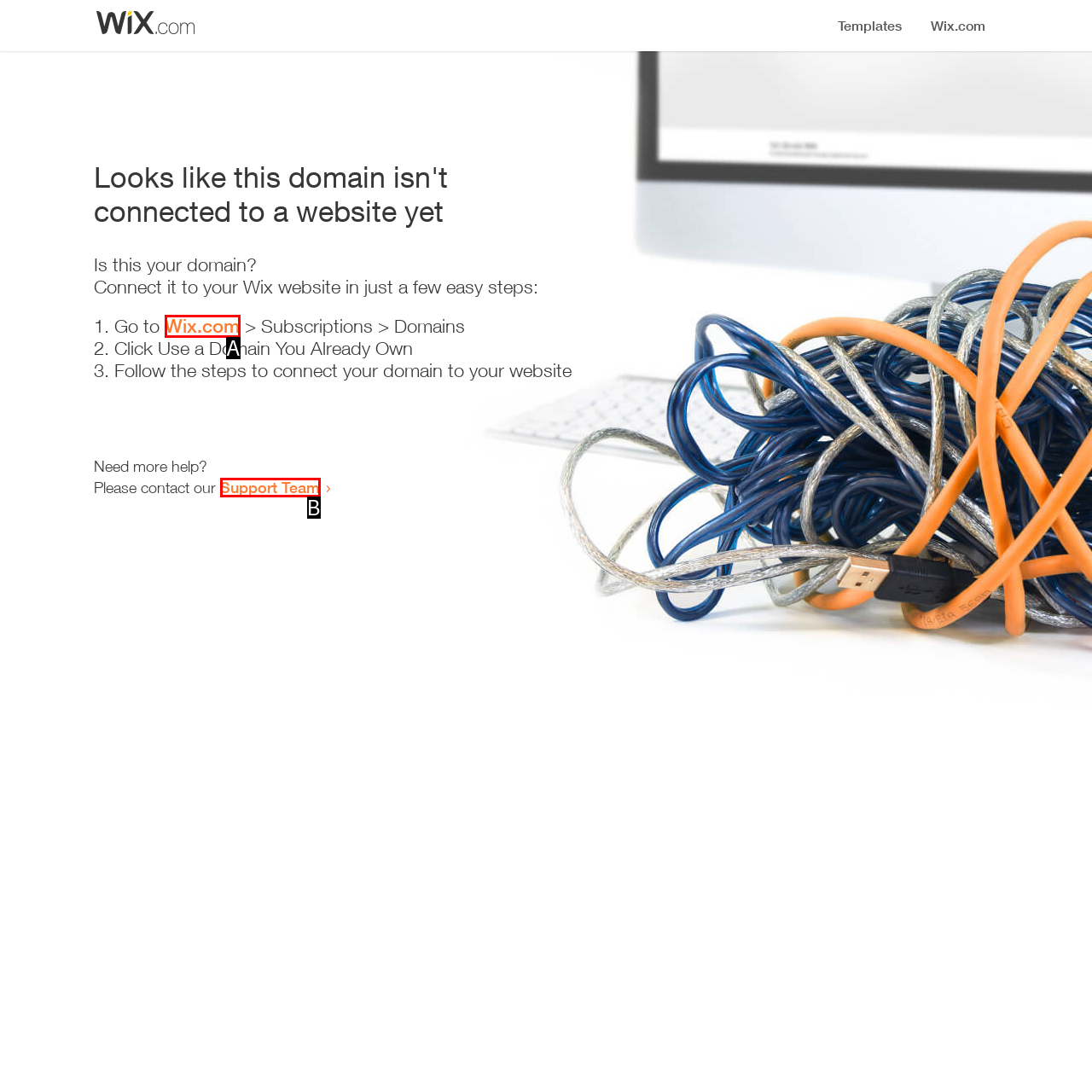Based on the element description: Wix.com, choose the best matching option. Provide the letter of the option directly.

A